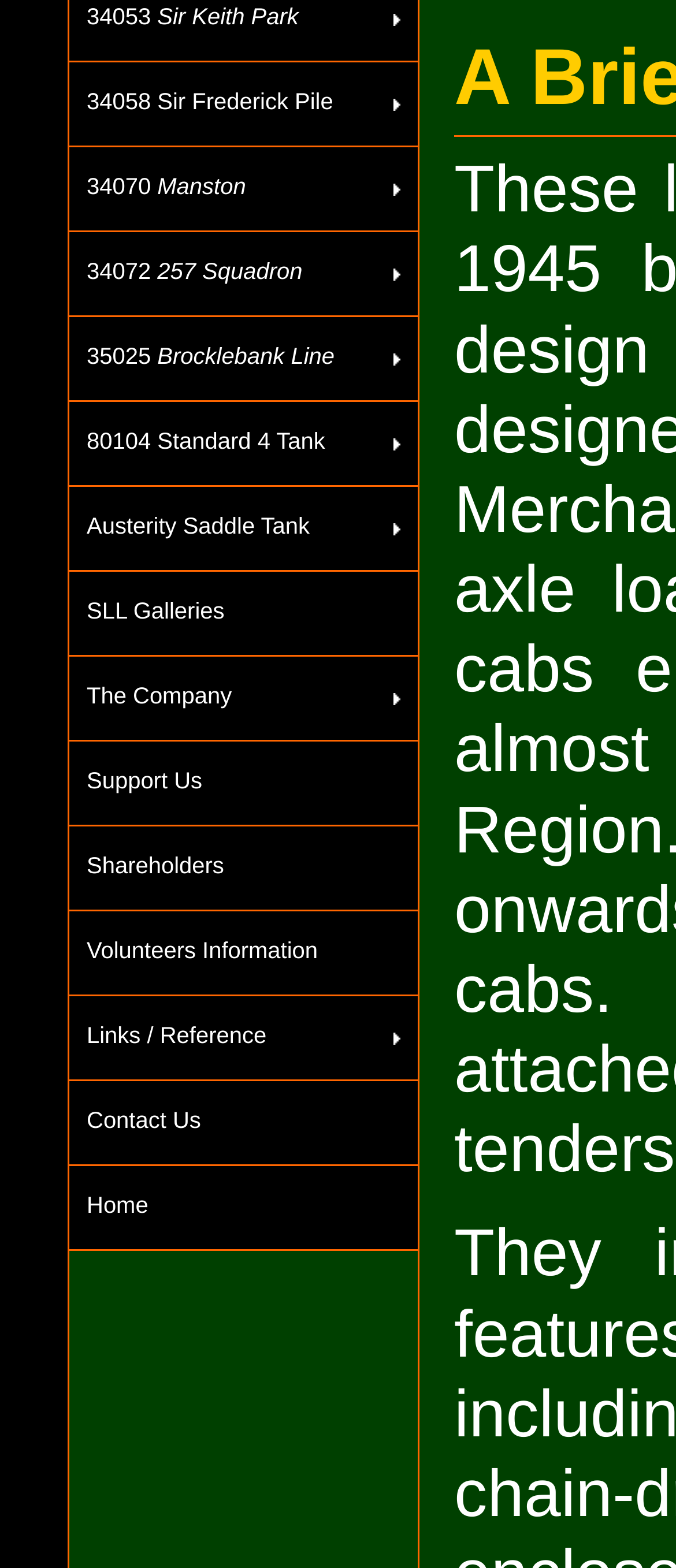Determine the bounding box coordinates for the HTML element mentioned in the following description: "The Company". The coordinates should be a list of four floats ranging from 0 to 1, represented as [left, top, right, bottom].

[0.103, 0.419, 0.618, 0.473]